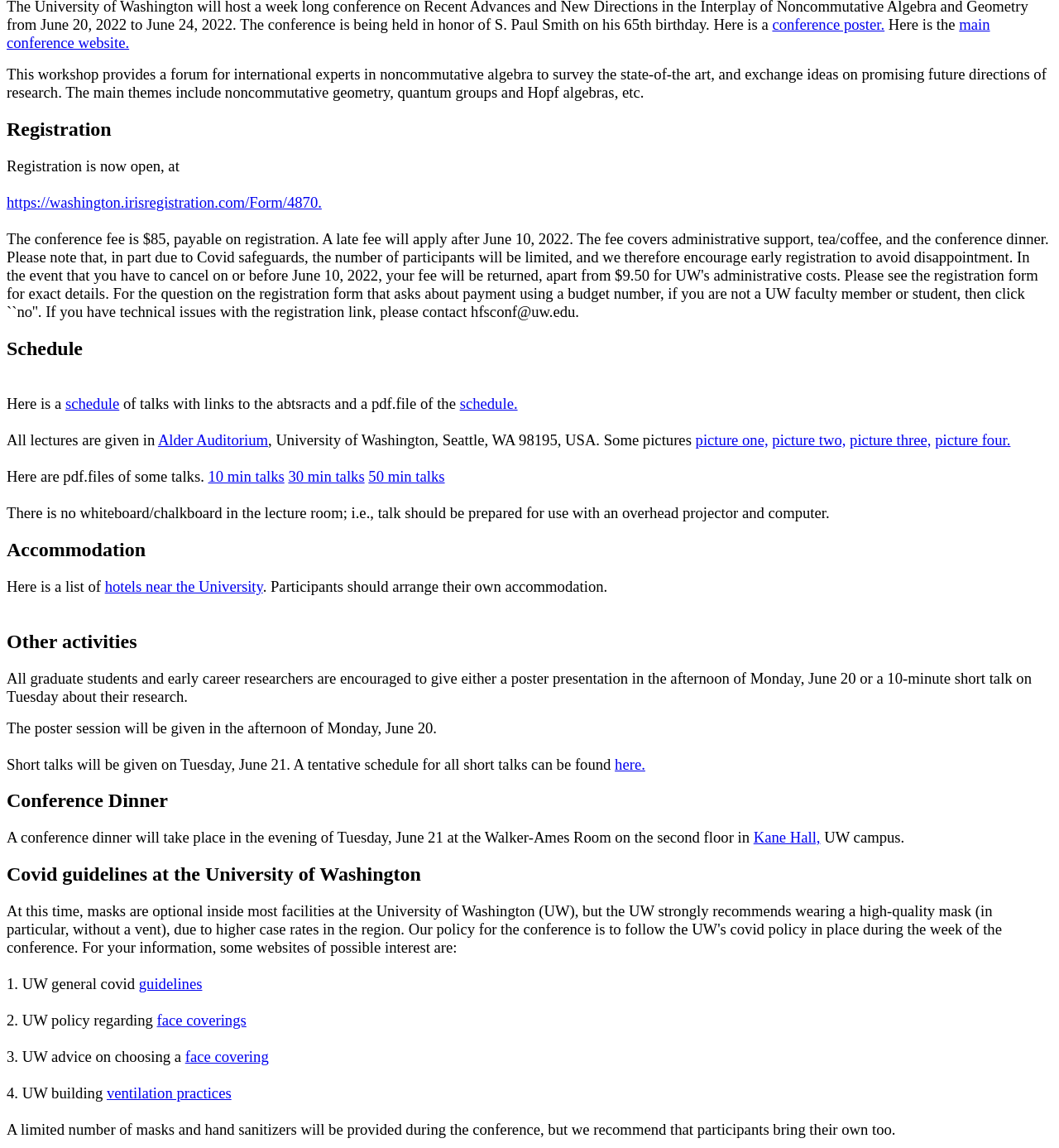Highlight the bounding box coordinates of the region I should click on to meet the following instruction: "visit the main conference website".

[0.006, 0.014, 0.935, 0.045]